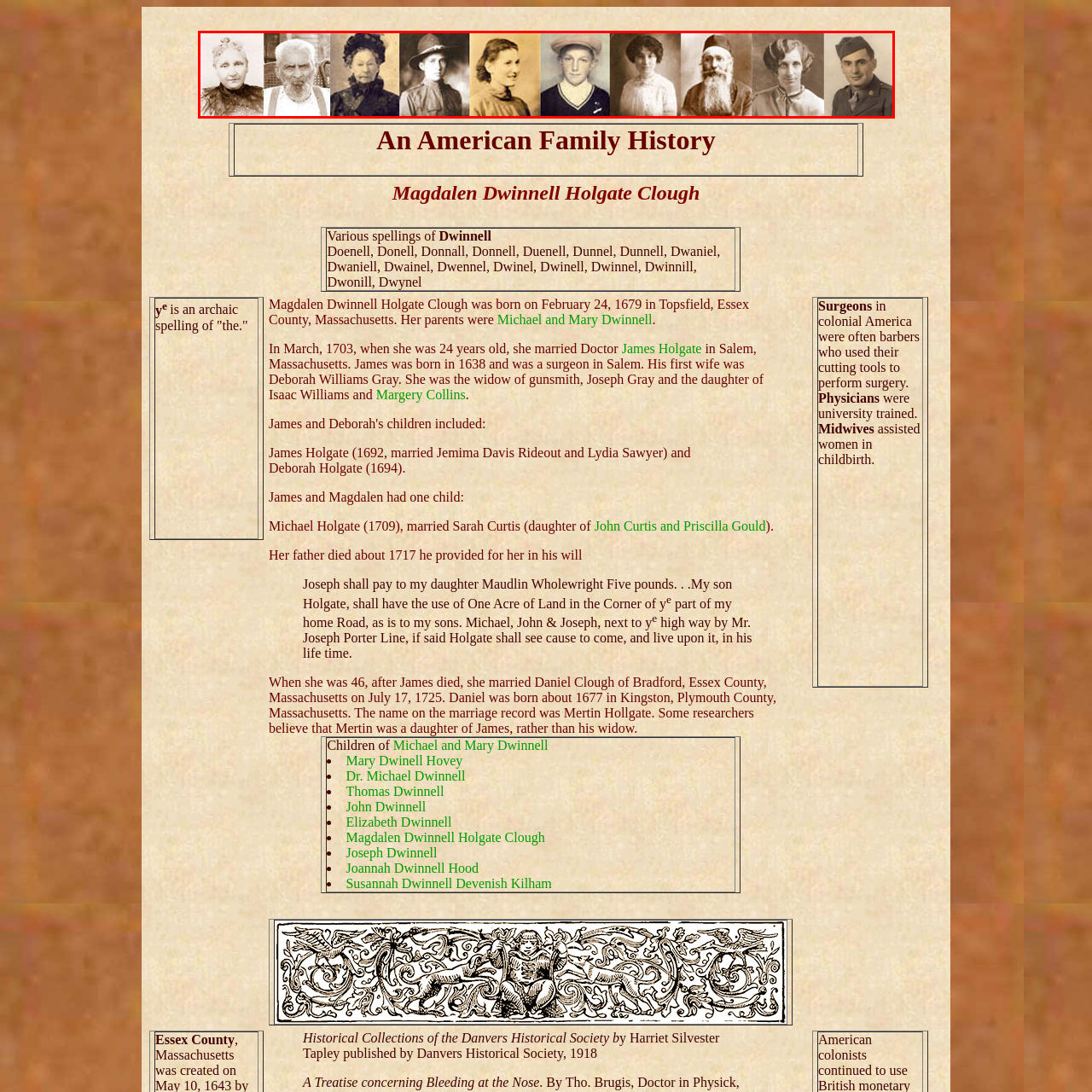What can be inferred about the people represented?
Direct your attention to the image inside the red bounding box and provide a detailed explanation in your answer.

The caption states that the people represented appear to span a range of ages, genders, and possibly familial connections, suggesting that the collection includes individuals from different generations and relationships within the family.